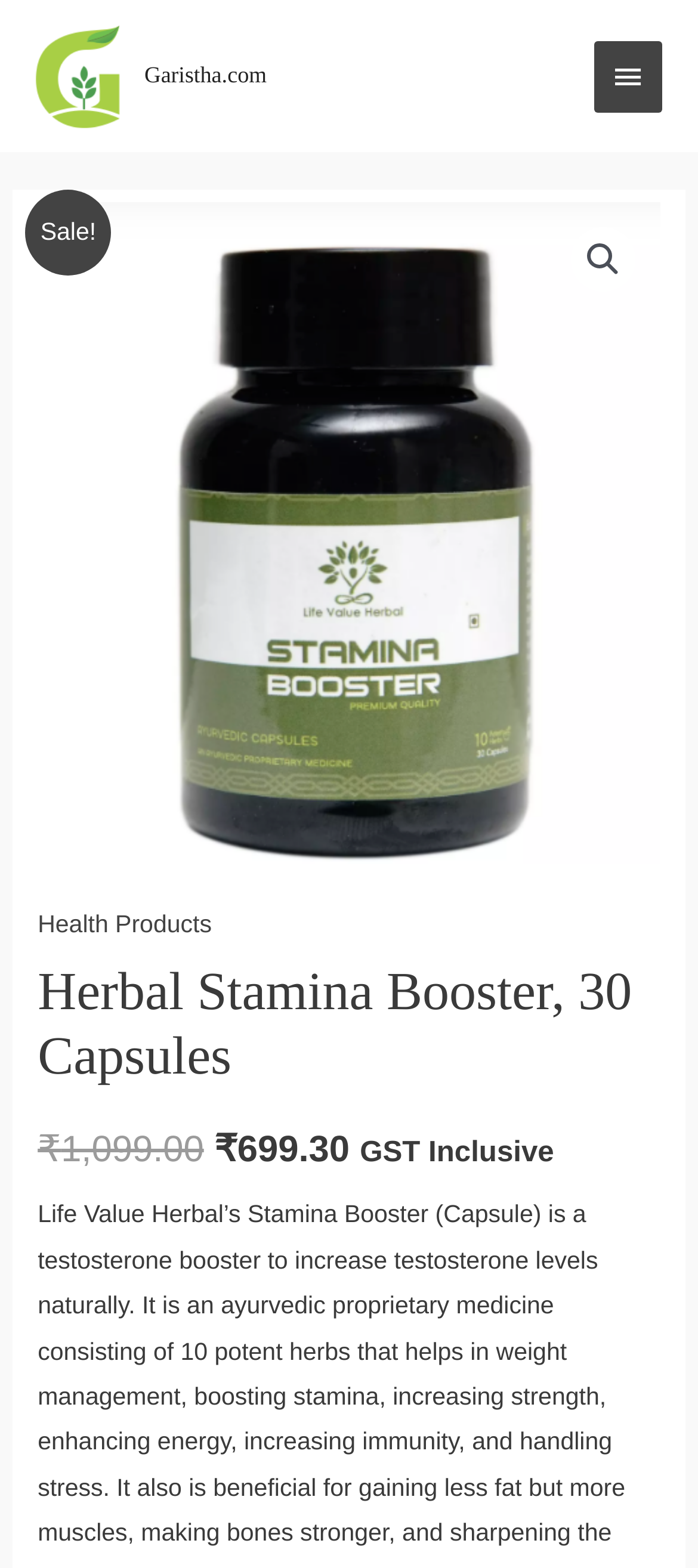What type of product is being sold?
Please answer the question with a detailed and comprehensive explanation.

I found a link that says 'Health Products' on the webpage, which suggests that the product being sold is a health product.